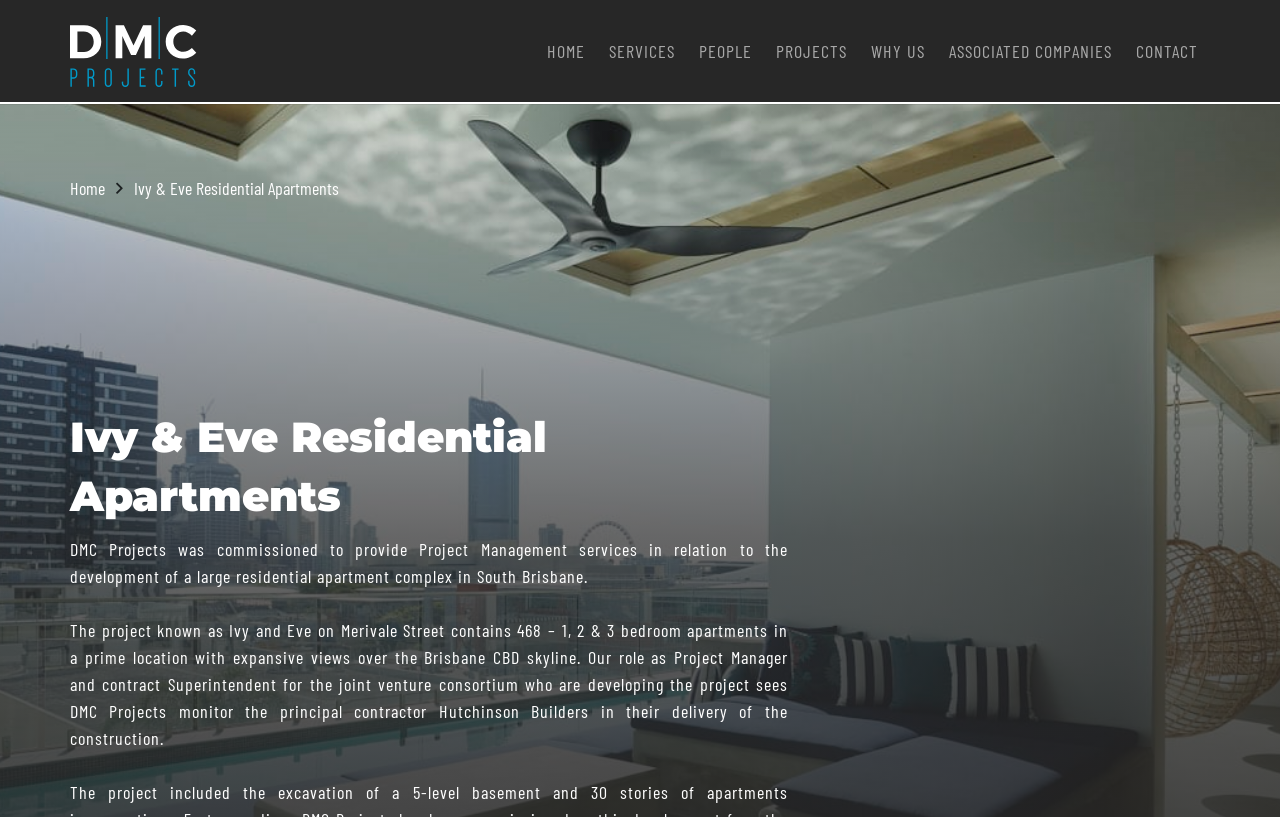Please provide a one-word or phrase answer to the question: 
What service does DMC Projects provide for the project?

Project Management